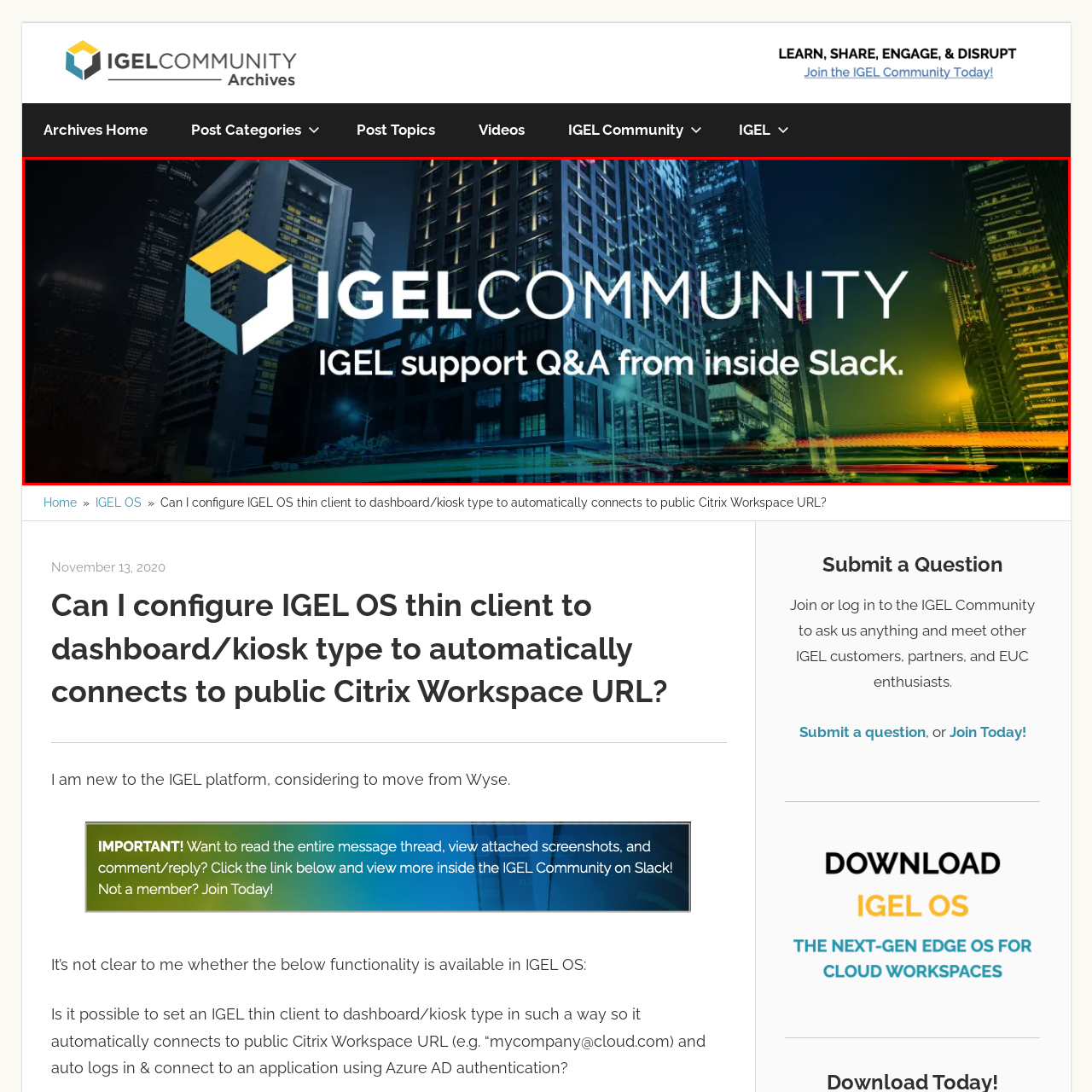Refer to the image contained within the red box, What is the name of the messaging application mentioned?
 Provide your response as a single word or phrase.

Slack